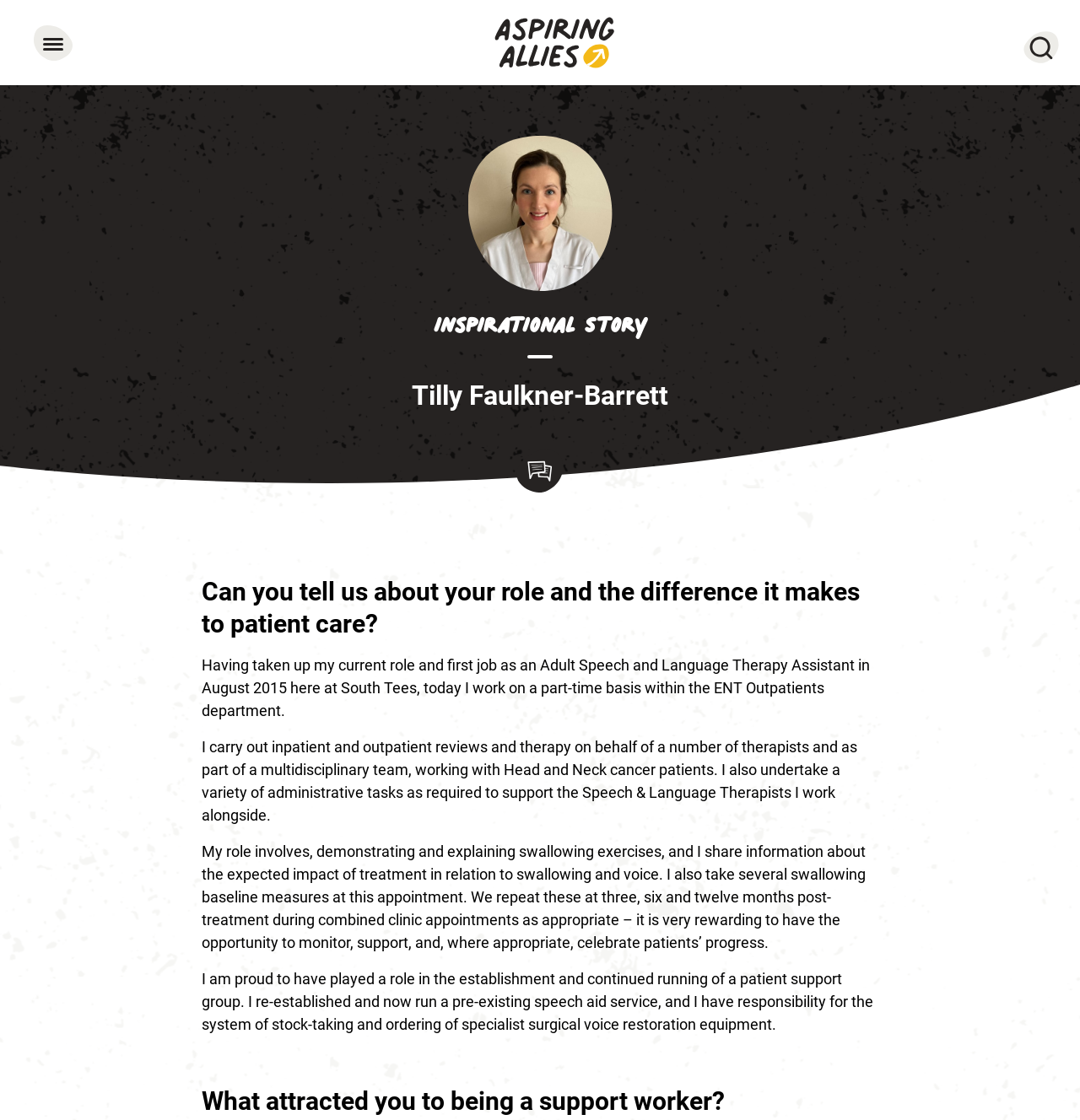Produce an elaborate caption capturing the essence of the webpage.

The webpage is about Tilly Faulkner-Barrett, an aspiring ally, and features her inspirational story. At the top left corner, there is a button with an image, and next to it, there is an image of the Aspiring Allies logo, which is also a link. On the top right corner, there is a search button. 

Below the logo, there is a heading that reads "Inspirational Story". Underneath, there is a heading with Tilly's name, followed by a series of paragraphs that describe her role as an Adult Speech and Language Therapy Assistant. The text explains her responsibilities, including conducting reviews and therapy, undertaking administrative tasks, and supporting patients with swallowing exercises and speech aid services. 

The paragraphs are divided into sections, each with a heading that asks a question, such as "Can you tell us about your role and the difference it makes to patient care?" and "What attracted you to being a support worker?". There is also a small image on the left side of the page, near the middle.